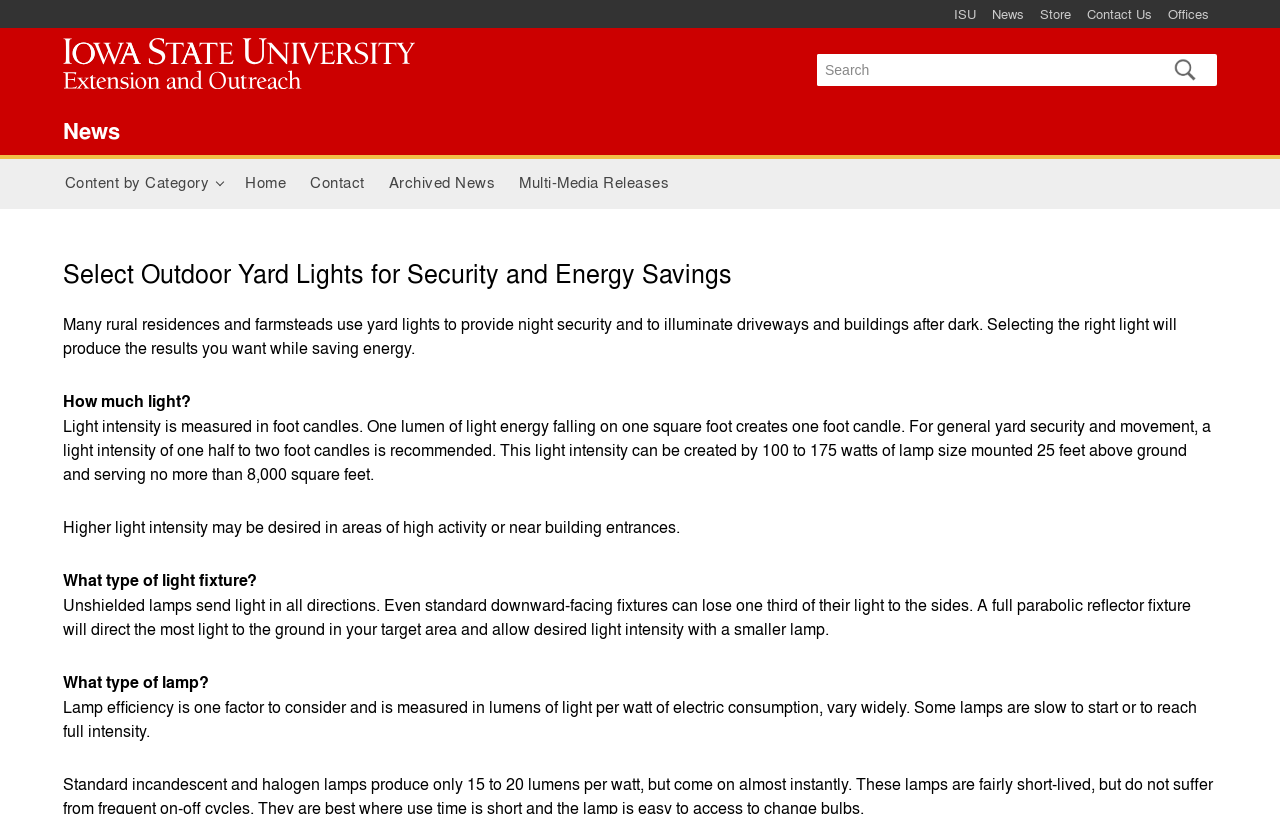How high should a lamp be mounted to achieve the recommended light intensity?
Carefully analyze the image and provide a thorough answer to the question.

According to the webpage, a lamp size of 100 to 175 watts mounted 25 feet above ground and serving no more than 8,000 square feet can create a light intensity of one half to two foot candles, which is recommended for general yard security and movement.